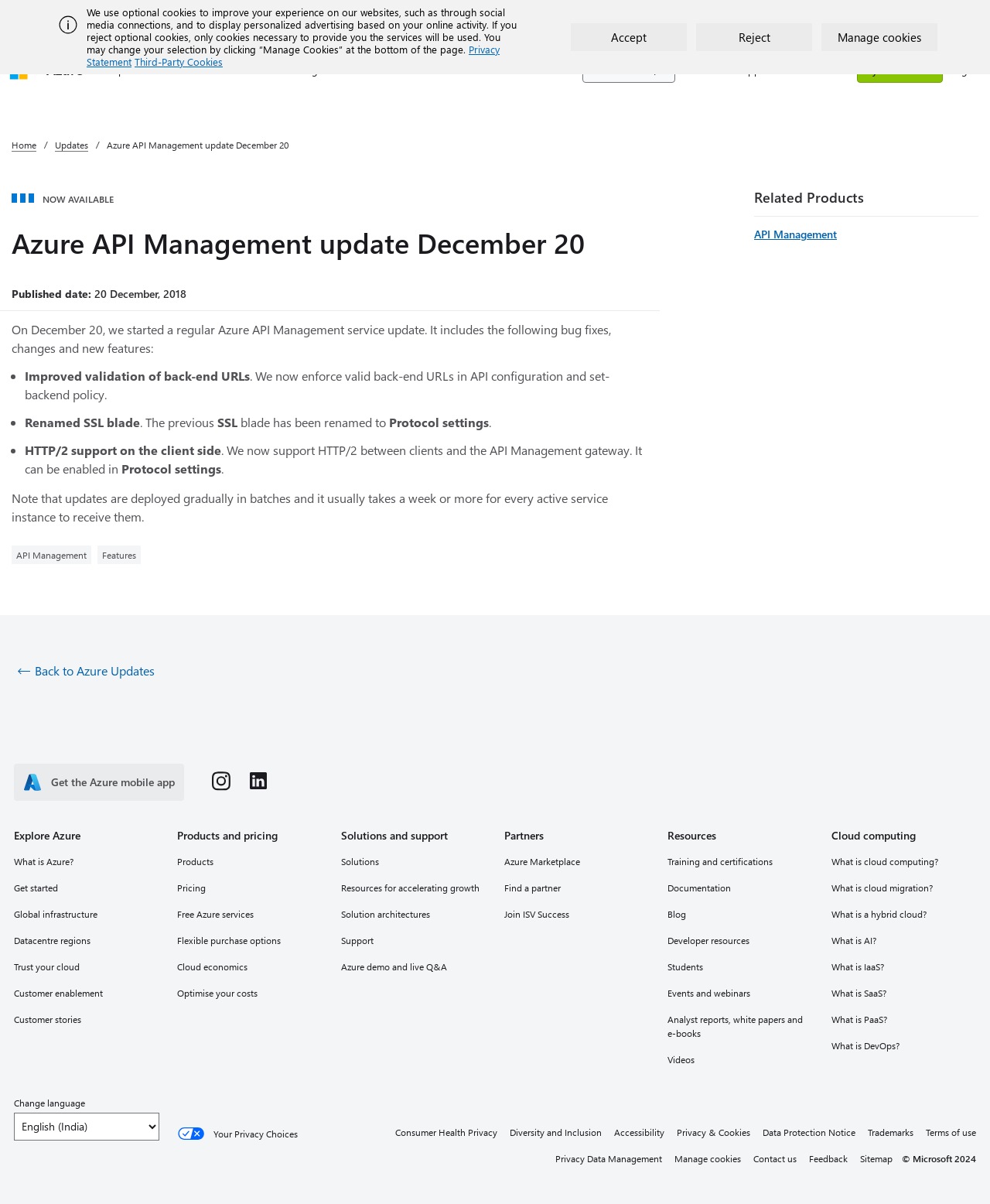Locate the bounding box coordinates of the clickable region to complete the following instruction: "Explore Azure API Management features."

[0.762, 0.189, 0.845, 0.201]